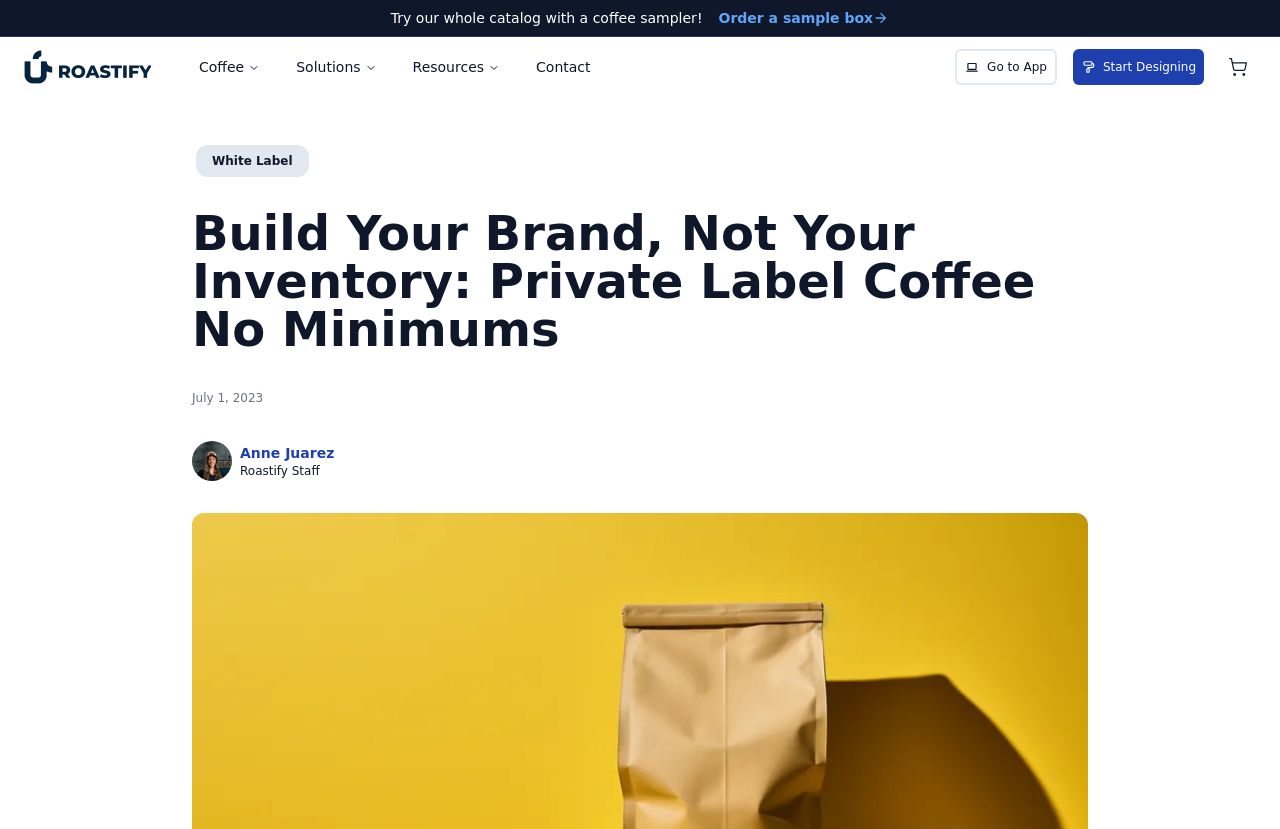Identify the bounding box coordinates necessary to click and complete the given instruction: "Go to App".

[0.746, 0.059, 0.826, 0.103]